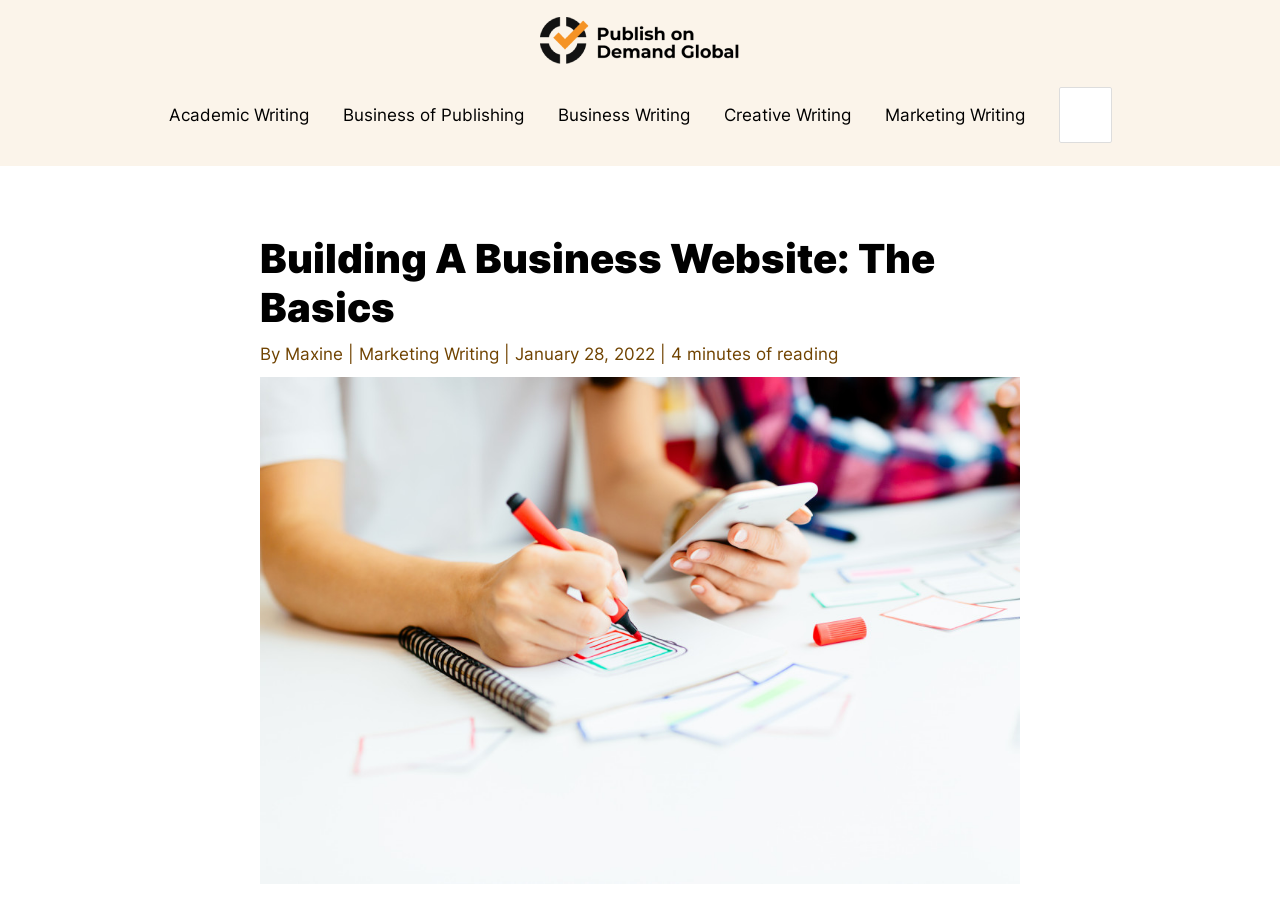How many navigation links are there?
Relying on the image, give a concise answer in one word or a brief phrase.

5